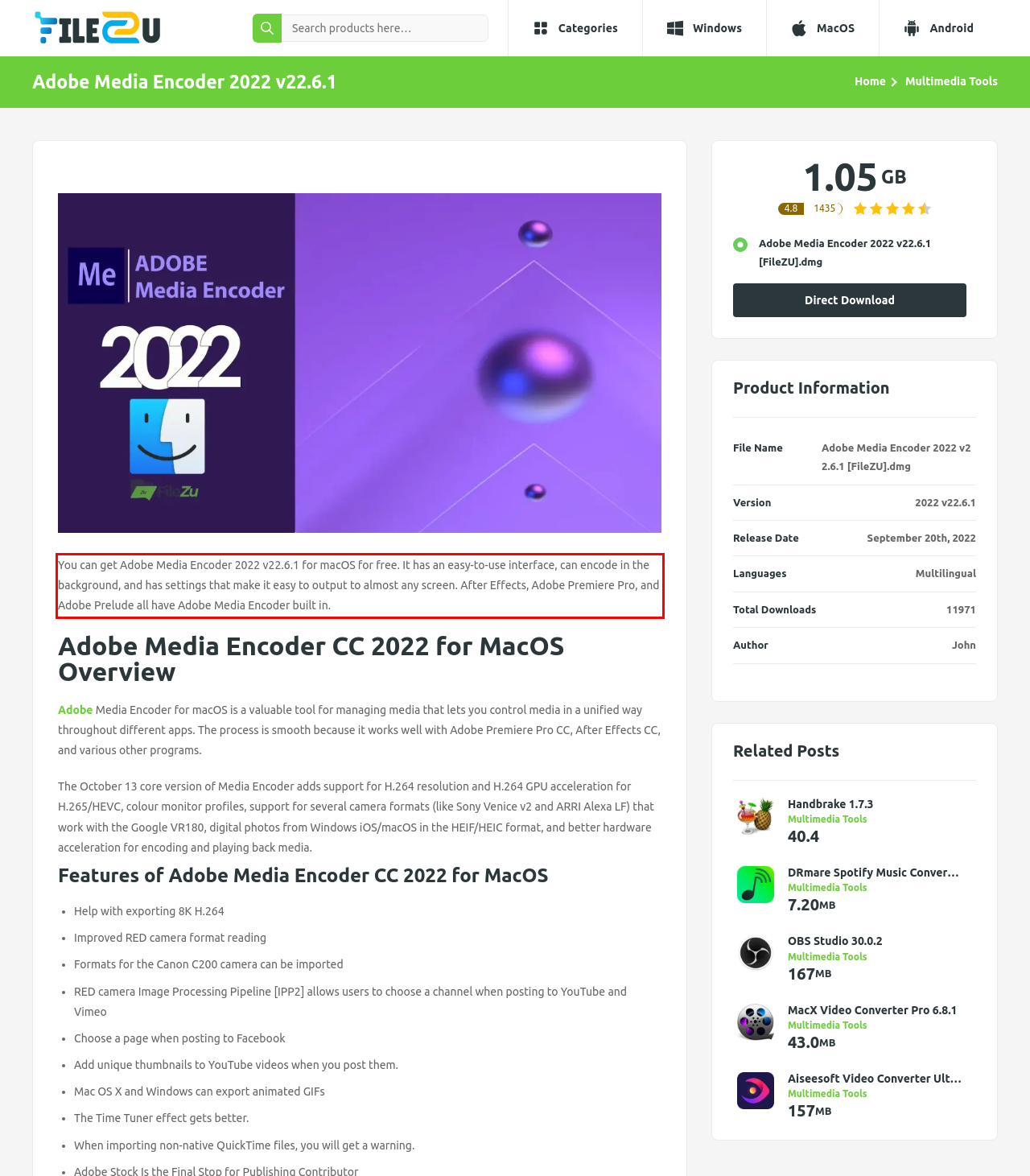Observe the screenshot of the webpage, locate the red bounding box, and extract the text content within it.

You can get Adobe Media Encoder 2022 v22.6.1 for macOS for free. It has an easy-to-use interface, can encode in the background, and has settings that make it easy to output to almost any screen. After Effects, Adobe Premiere Pro, and Adobe Prelude all have Adobe Media Encoder built in.